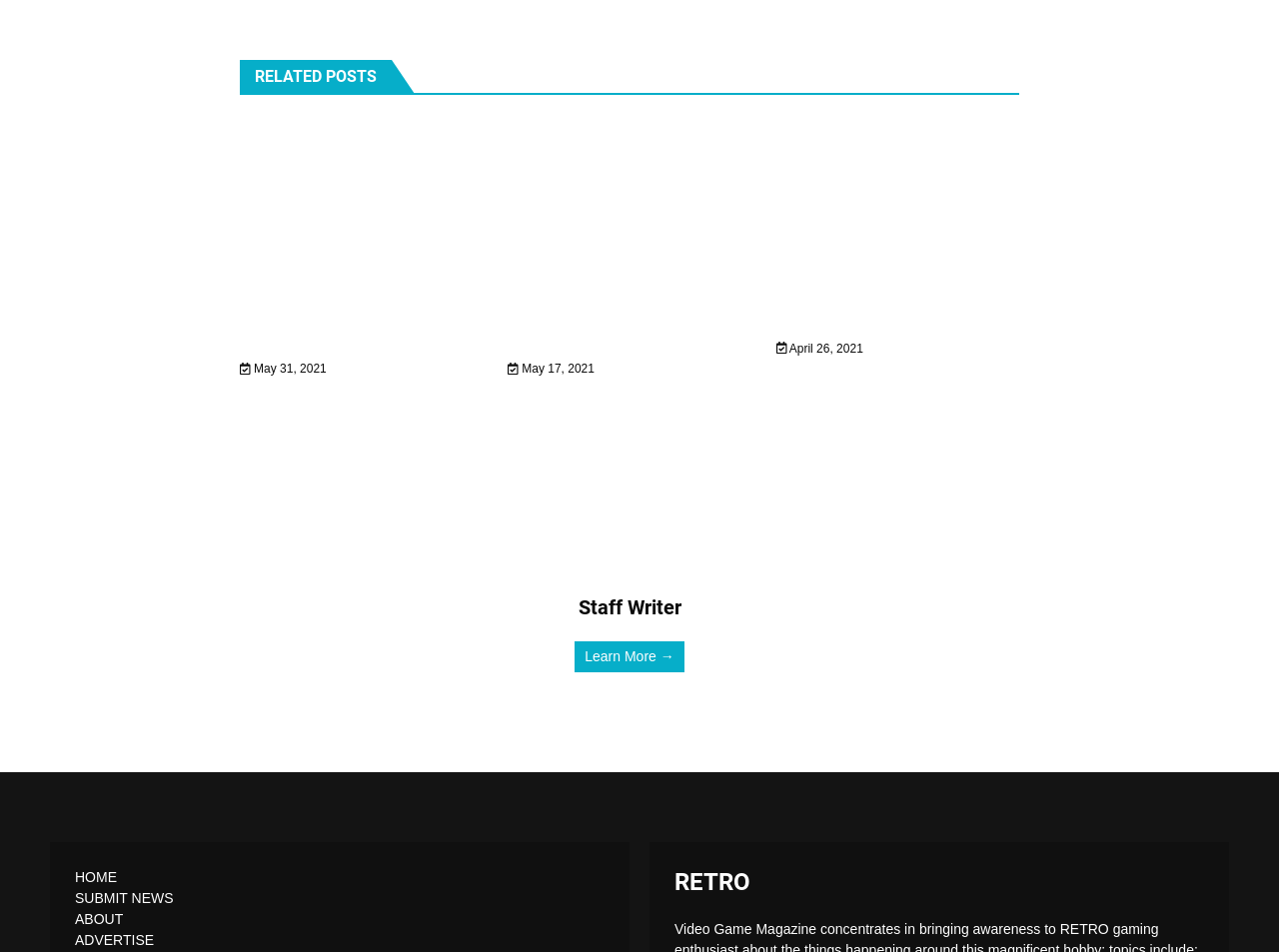Identify the bounding box coordinates necessary to click and complete the given instruction: "go to the home page".

[0.059, 0.913, 0.091, 0.93]